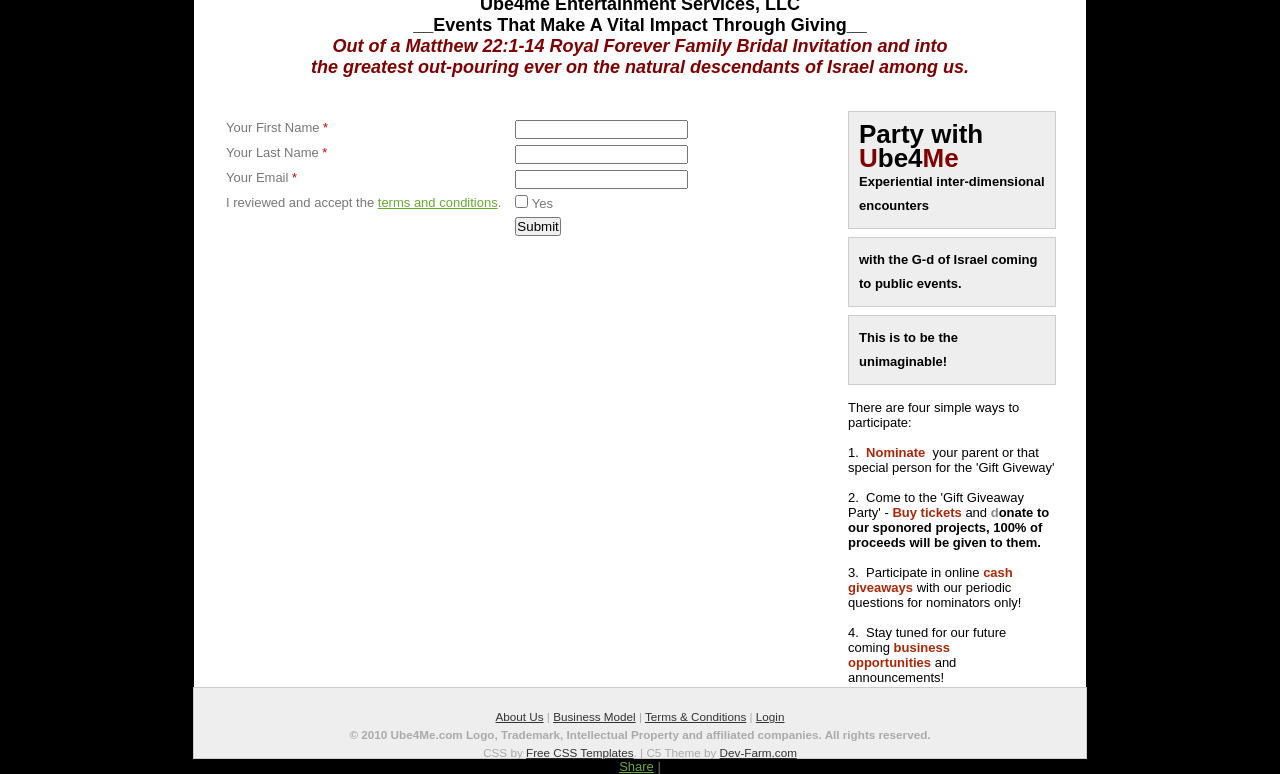Please respond to the question using a single word or phrase:
What is required to submit the form?

First name, last name, and email